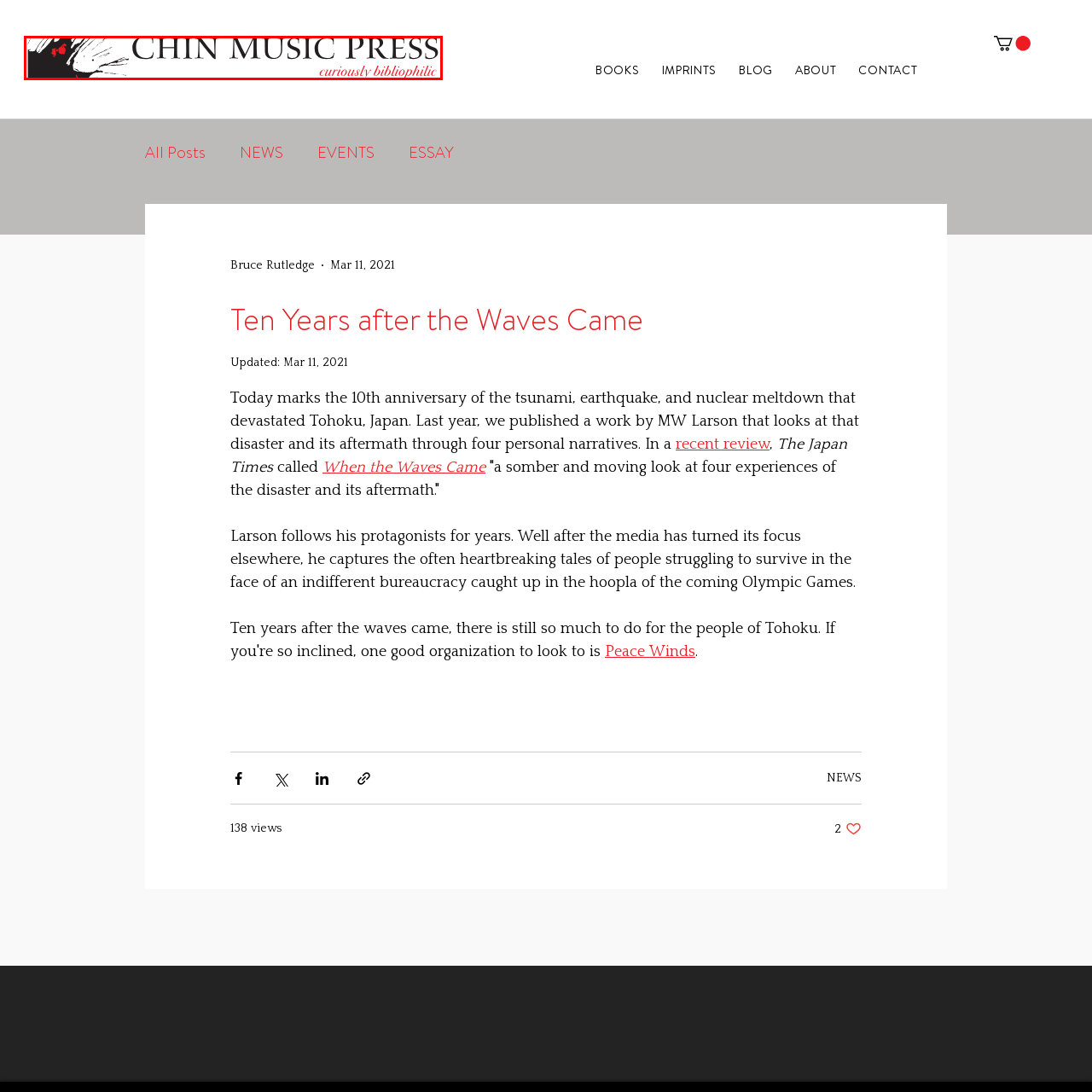Please analyze the elements within the red highlighted area in the image and provide a comprehensive answer to the following question: What is the style of the typography in the logo?

The logo of Chin Music Press prominently displays its name in elegant typography, which suggests a sense of sophistication and refinement.